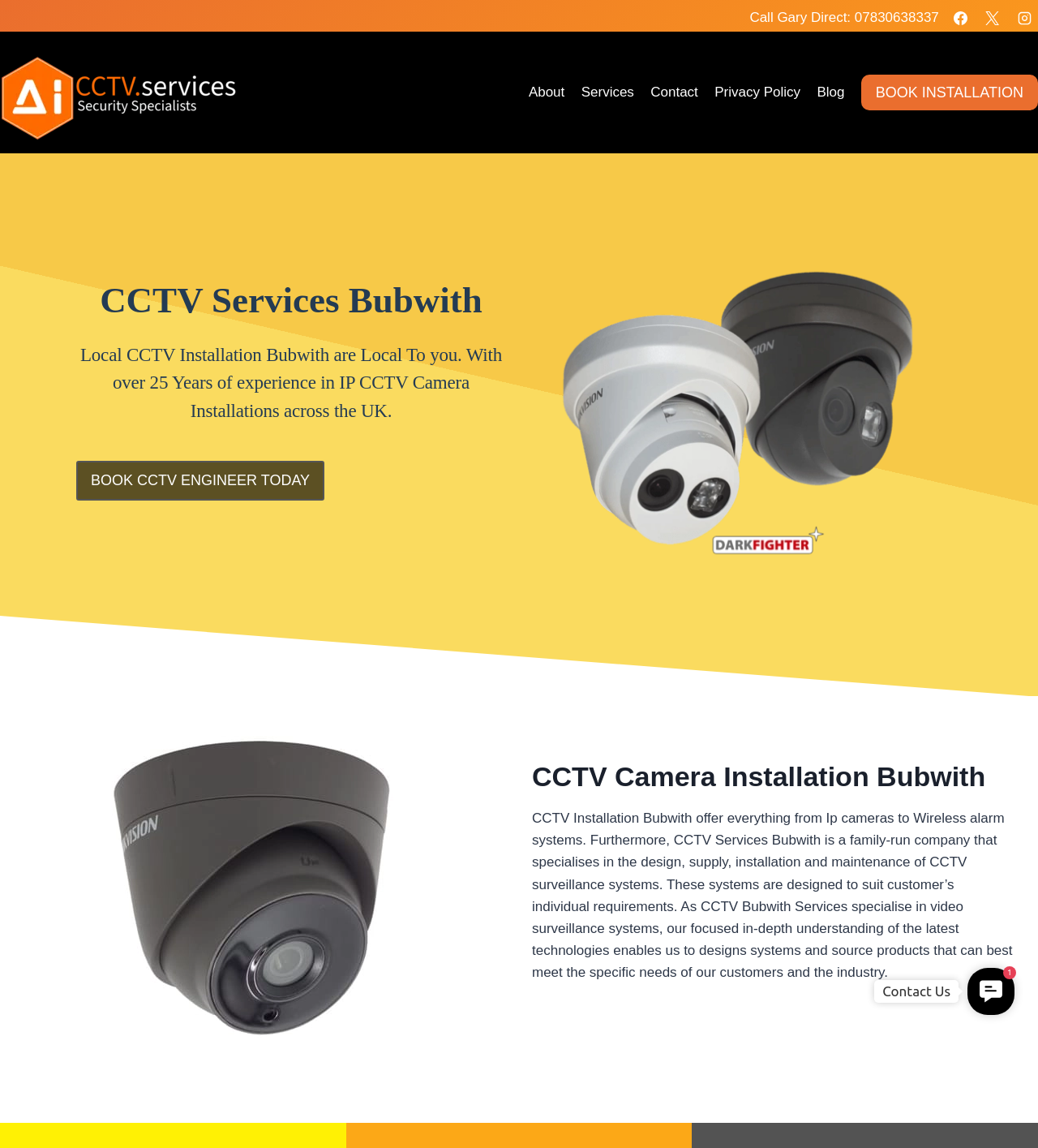Locate the UI element described by BOOK INSTALLATION in the provided webpage screenshot. Return the bounding box coordinates in the format (top-left x, top-left y, bottom-right x, bottom-right y), ensuring all values are between 0 and 1.

[0.829, 0.065, 1.0, 0.096]